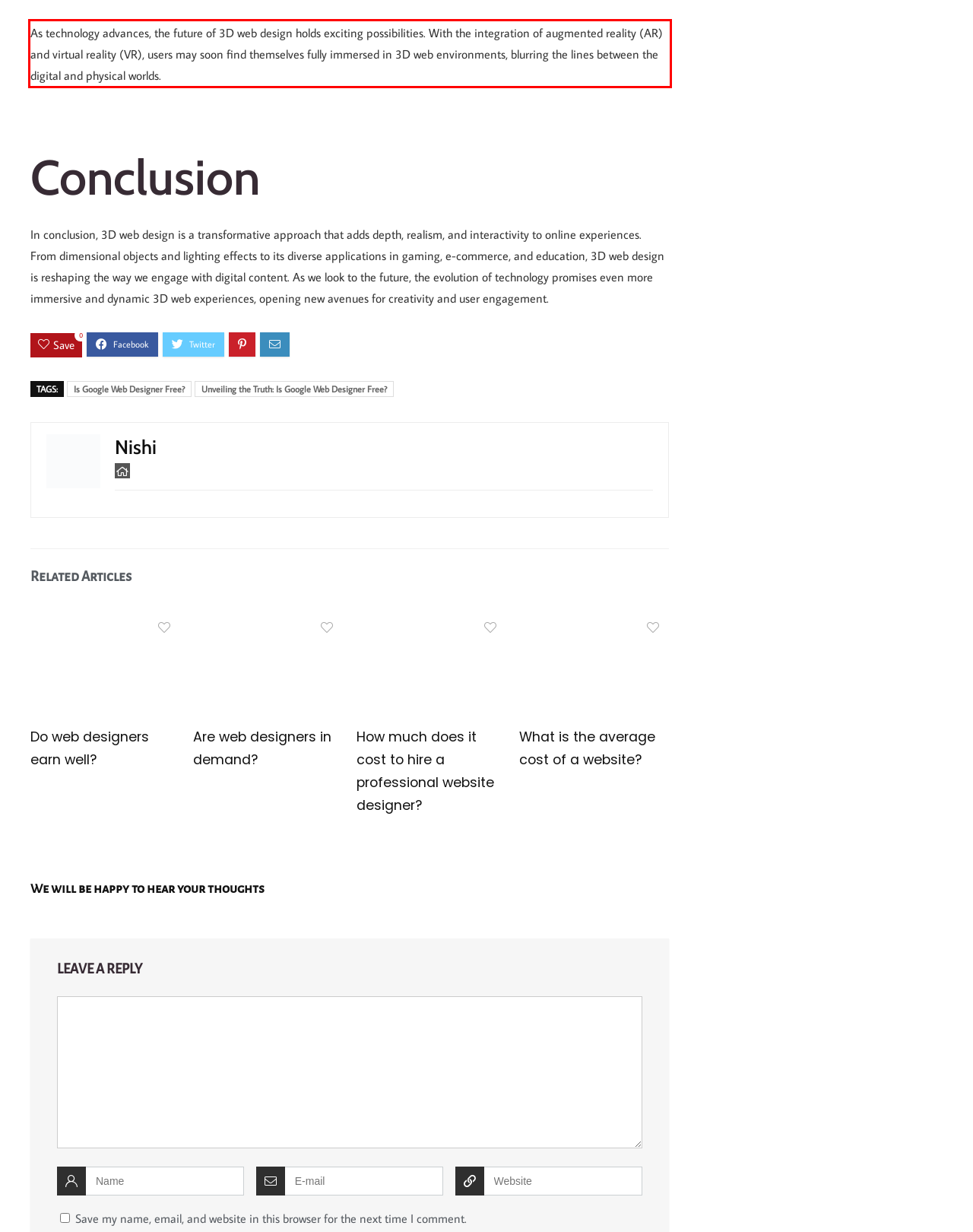Perform OCR on the text inside the red-bordered box in the provided screenshot and output the content.

As technology advances, the future of 3D web design holds exciting possibilities. With the integration of augmented reality (AR) and virtual reality (VR), users may soon find themselves fully immersed in 3D web environments, blurring the lines between the digital and physical worlds.